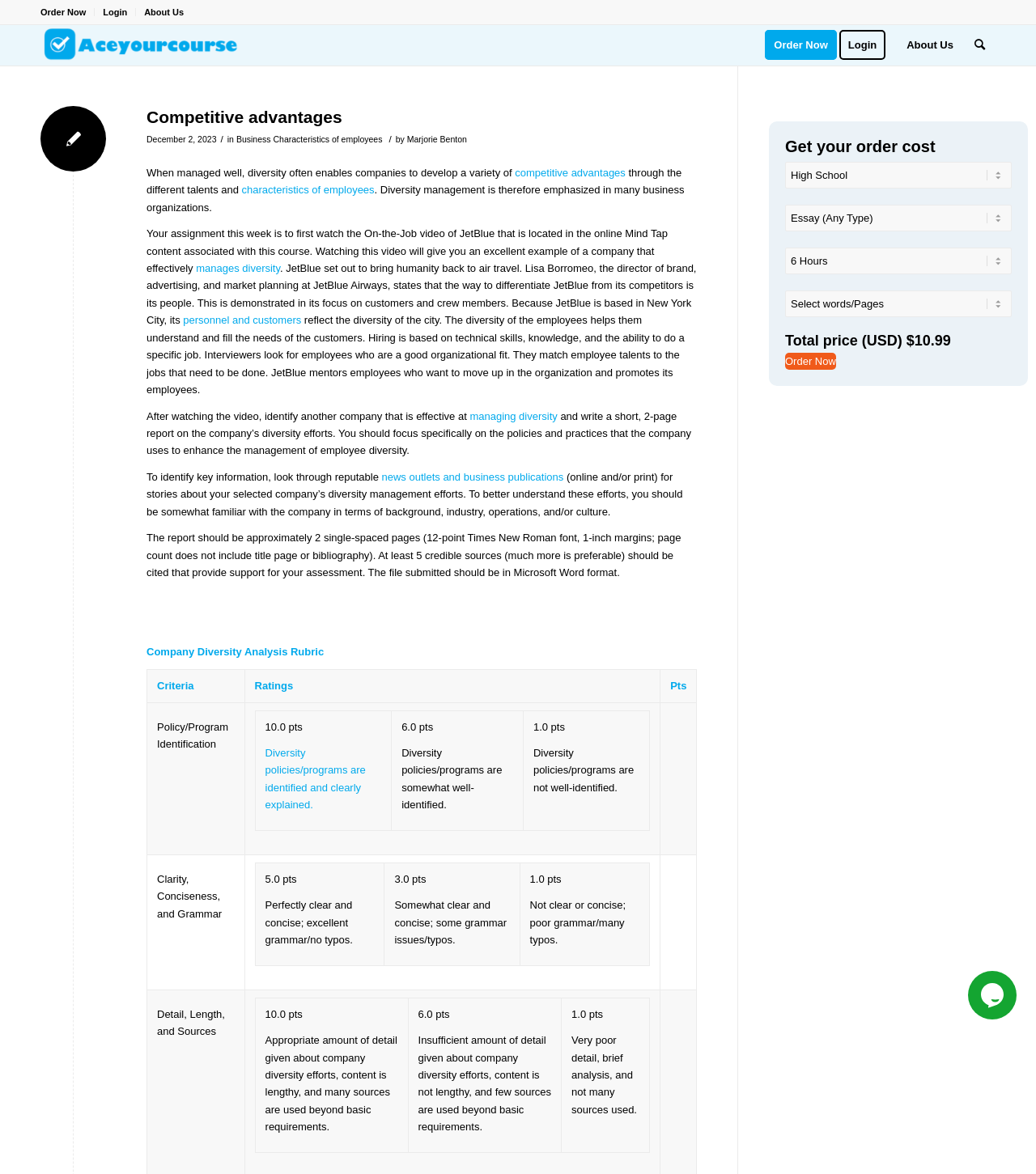Respond concisely with one word or phrase to the following query:
What is the topic of the assignment?

Diversity management